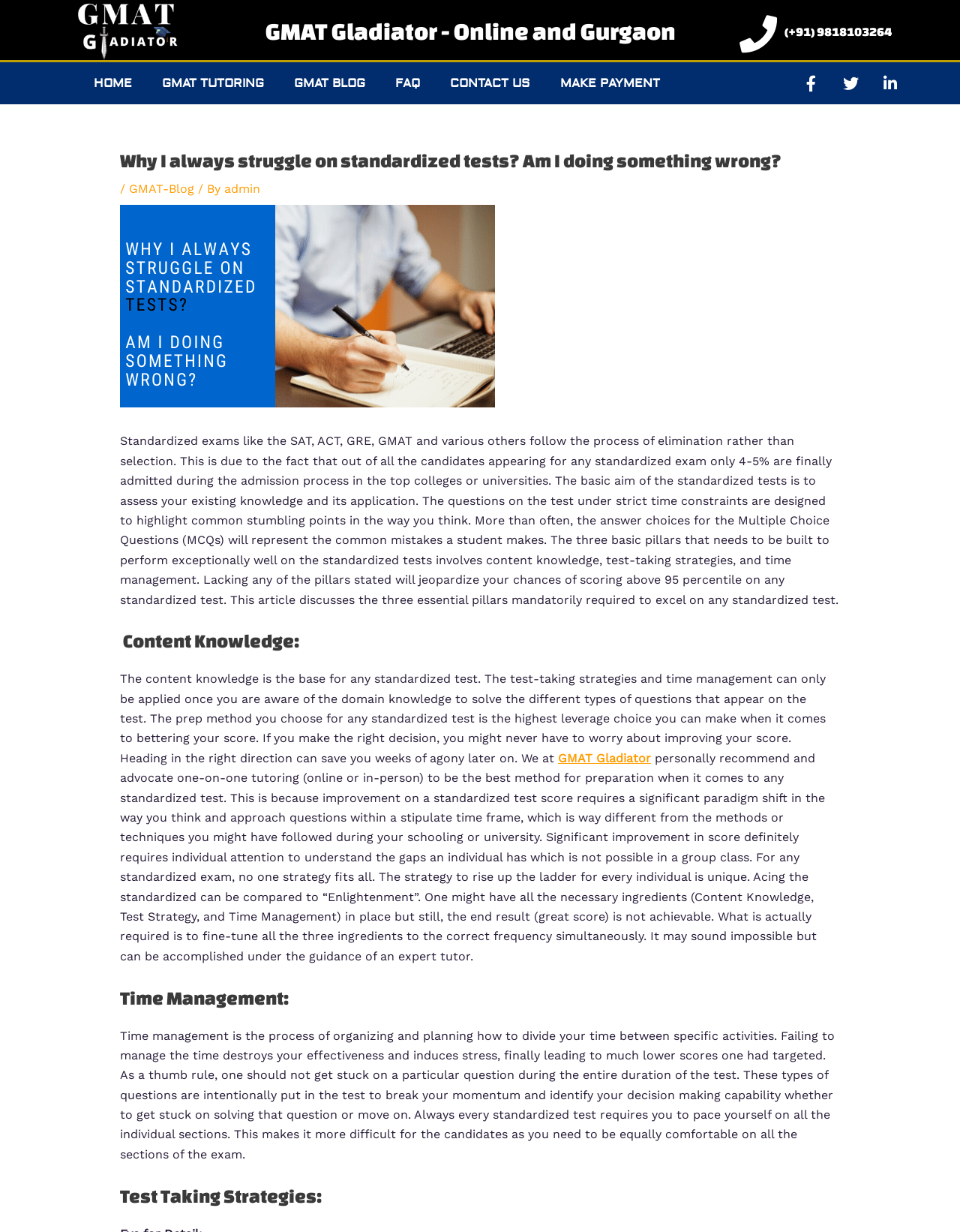Please identify the coordinates of the bounding box for the clickable region that will accomplish this instruction: "Click on HOME".

[0.082, 0.054, 0.153, 0.082]